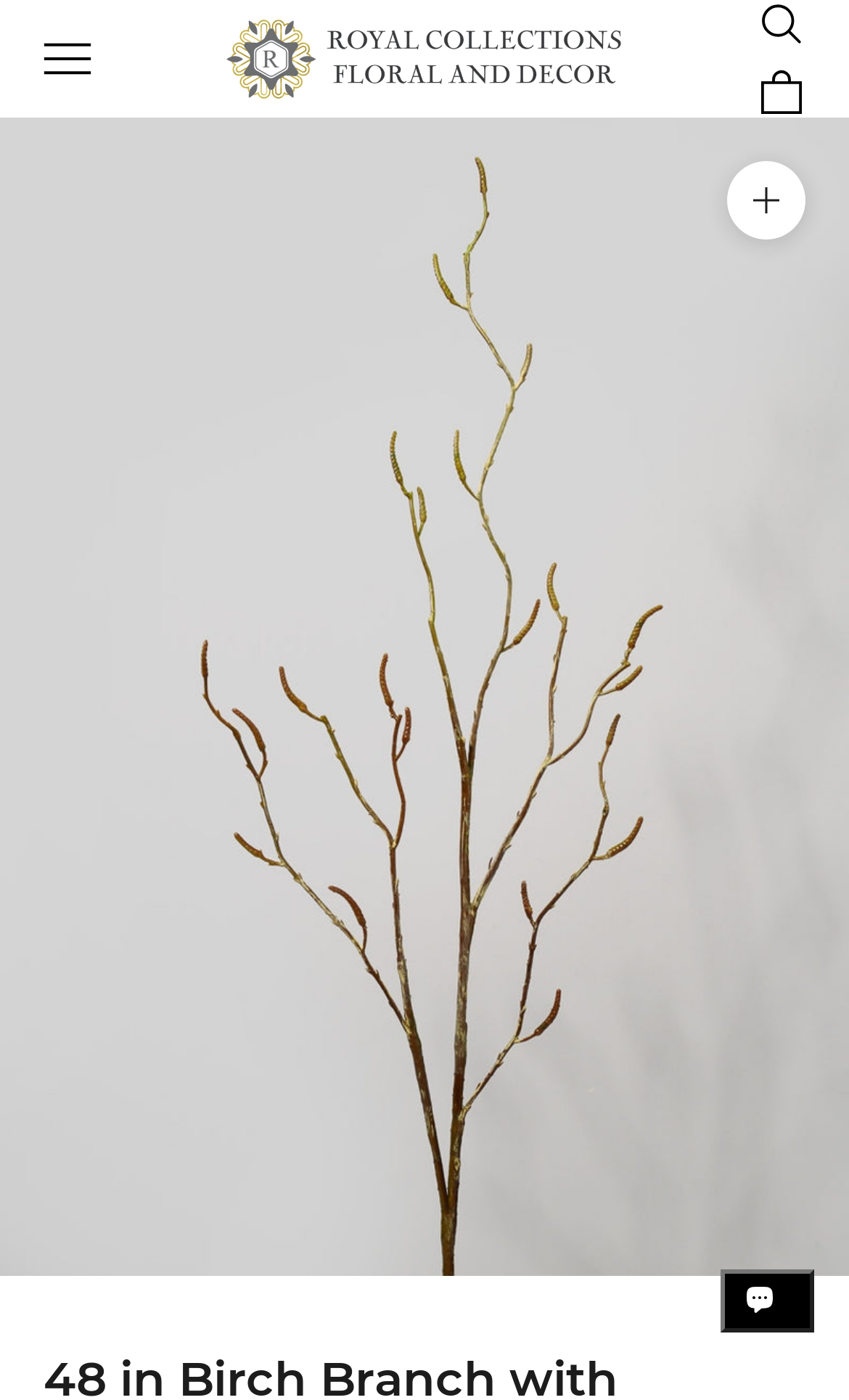Extract the primary heading text from the webpage.

48 in Birch Branch with Catkins